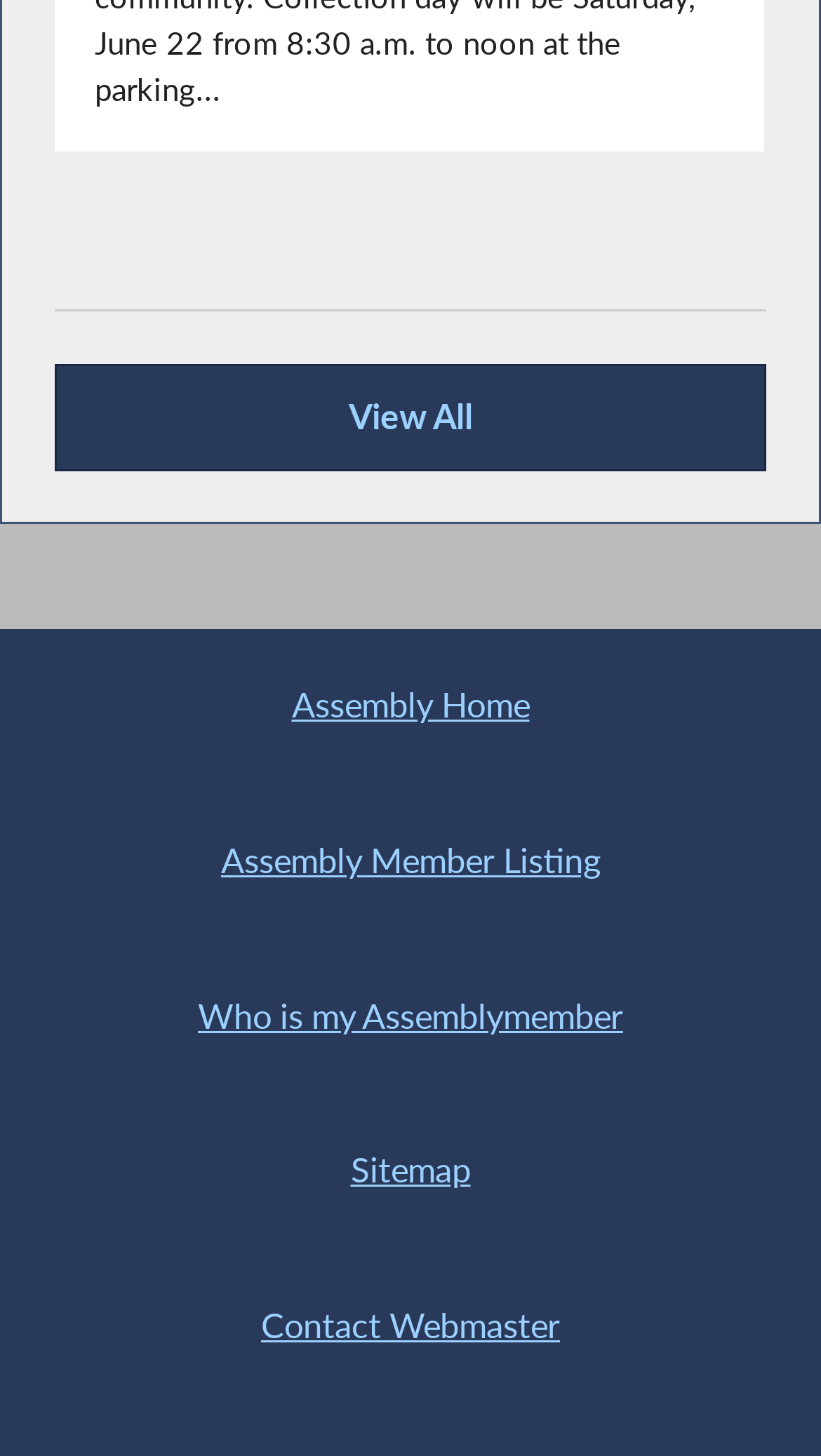Find and provide the bounding box coordinates for the UI element described with: "Contact Webmaster".

[0.031, 0.858, 0.969, 0.964]